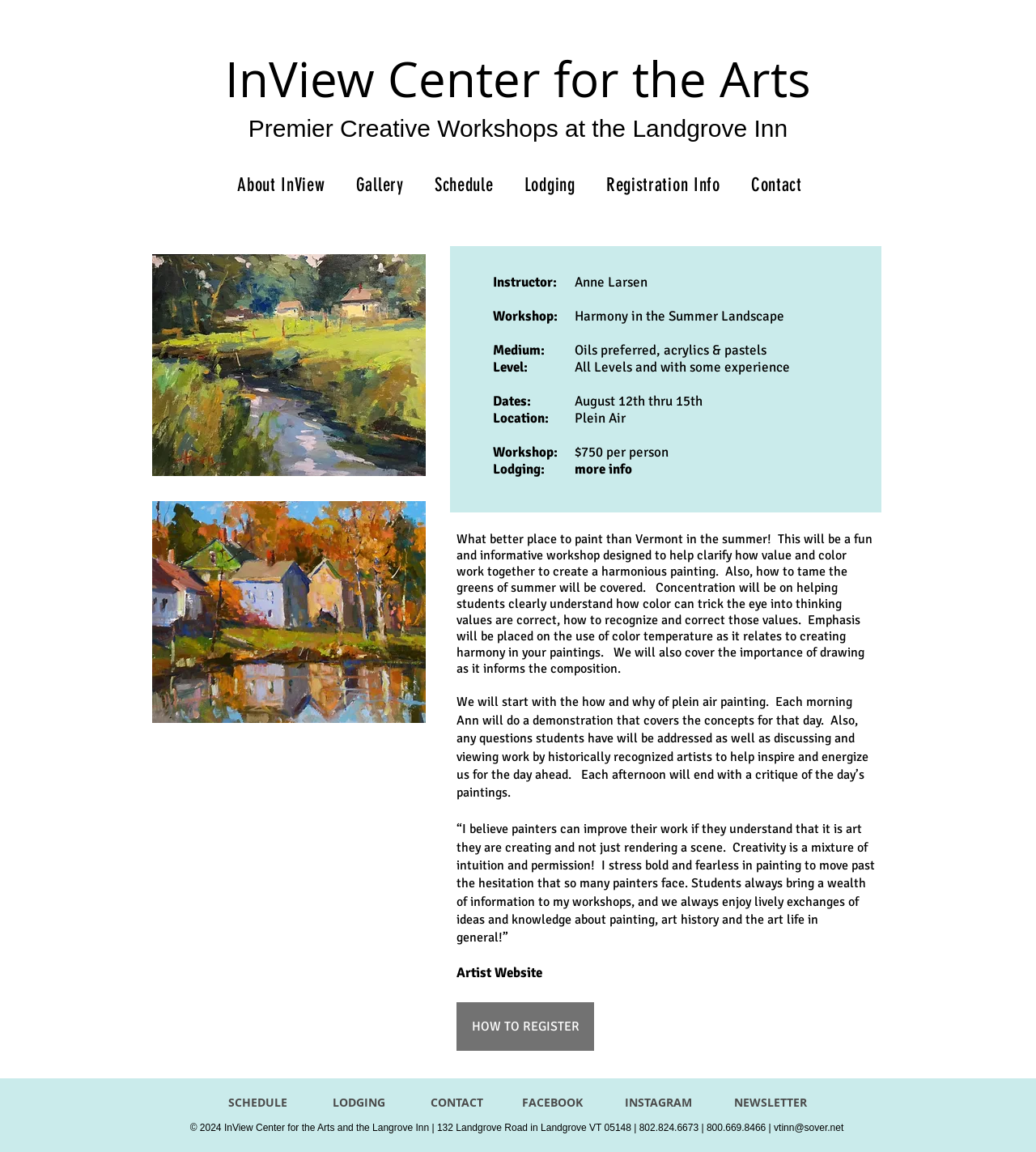Identify the bounding box coordinates for the UI element described as follows: more info. Use the format (top-left x, top-left y, bottom-right x, bottom-right y) and ensure all values are floating point numbers between 0 and 1.

[0.555, 0.4, 0.61, 0.415]